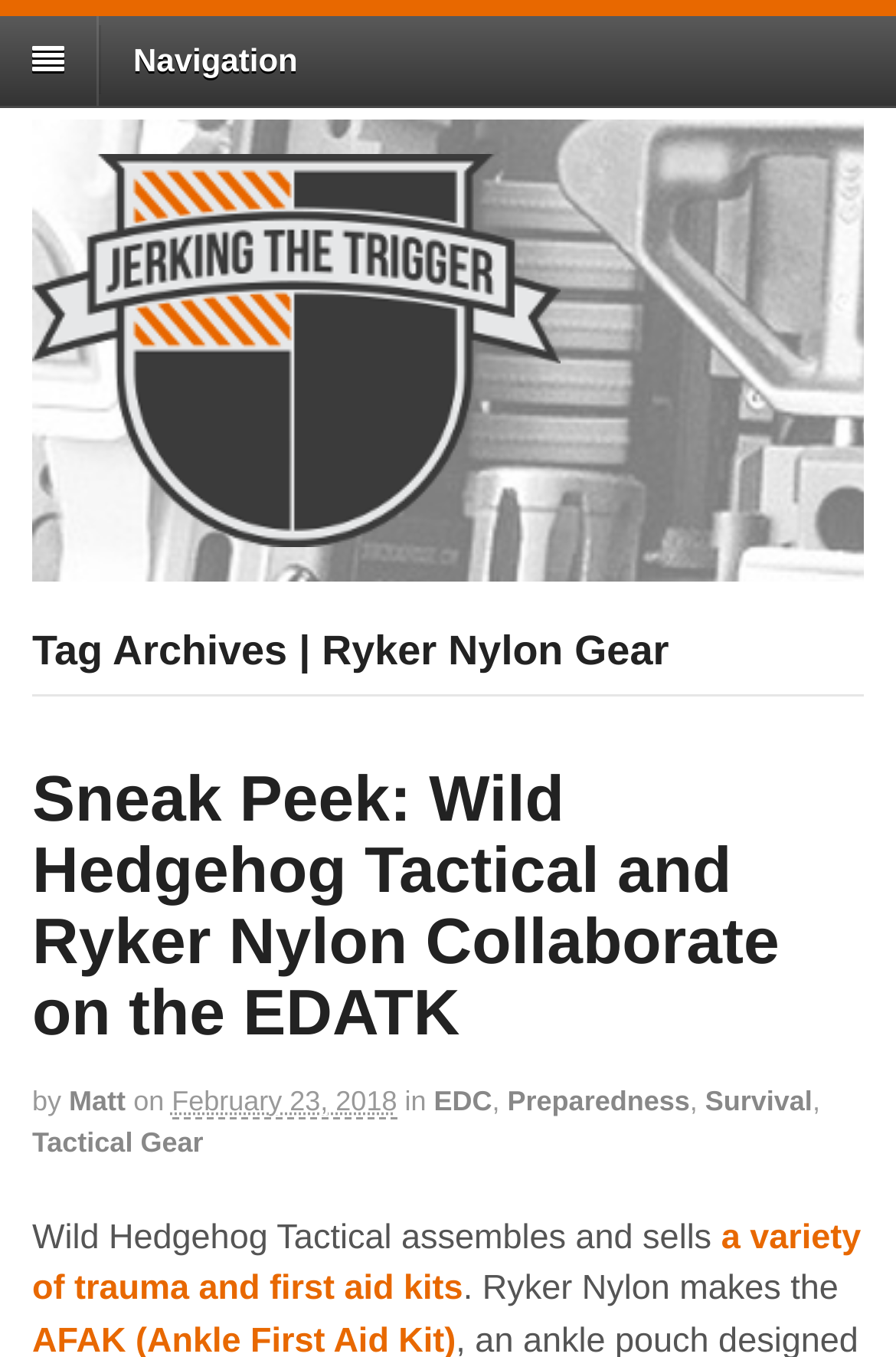Give a one-word or one-phrase response to the question:
What is the name of the website?

Ryker Nylon Gear